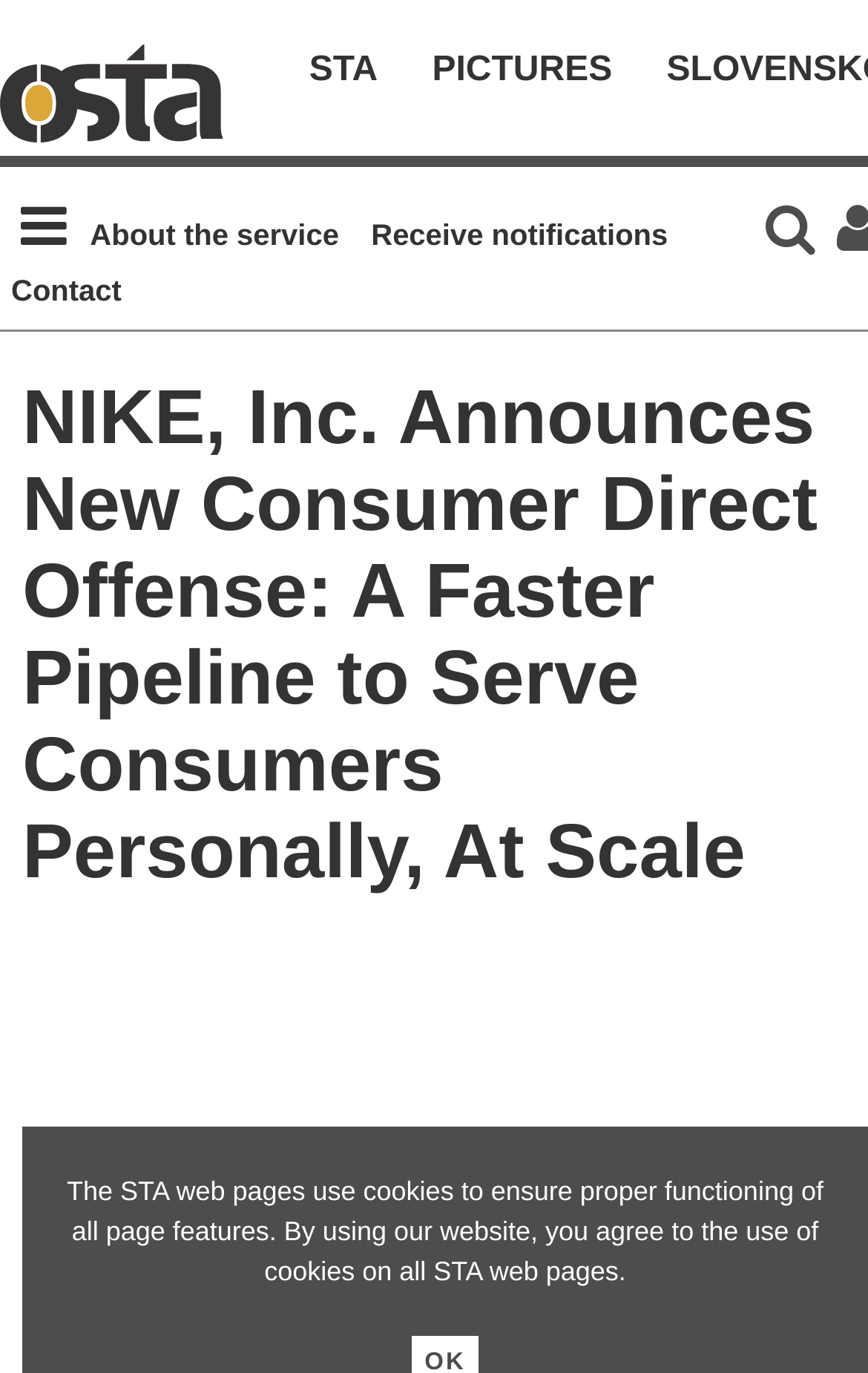Please identify the bounding box coordinates of the element on the webpage that should be clicked to follow this instruction: "Search something". The bounding box coordinates should be given as four float numbers between 0 and 1, formatted as [left, top, right, bottom].

[0.882, 0.13, 0.938, 0.185]